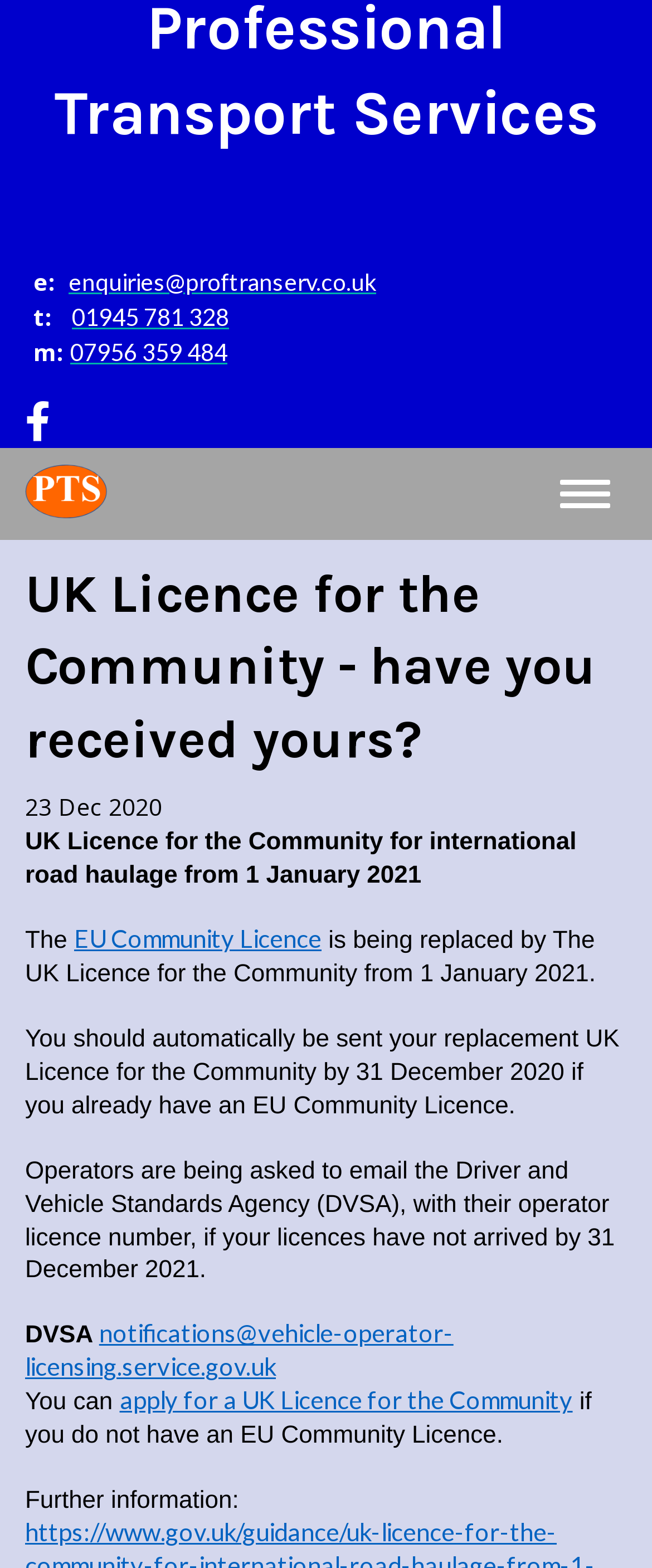Based on the element description 07956 359 484, identify the bounding box of the UI element in the given webpage screenshot. The coordinates should be in the format (top-left x, top-left y, bottom-right x, bottom-right y) and must be between 0 and 1.

[0.108, 0.215, 0.349, 0.233]